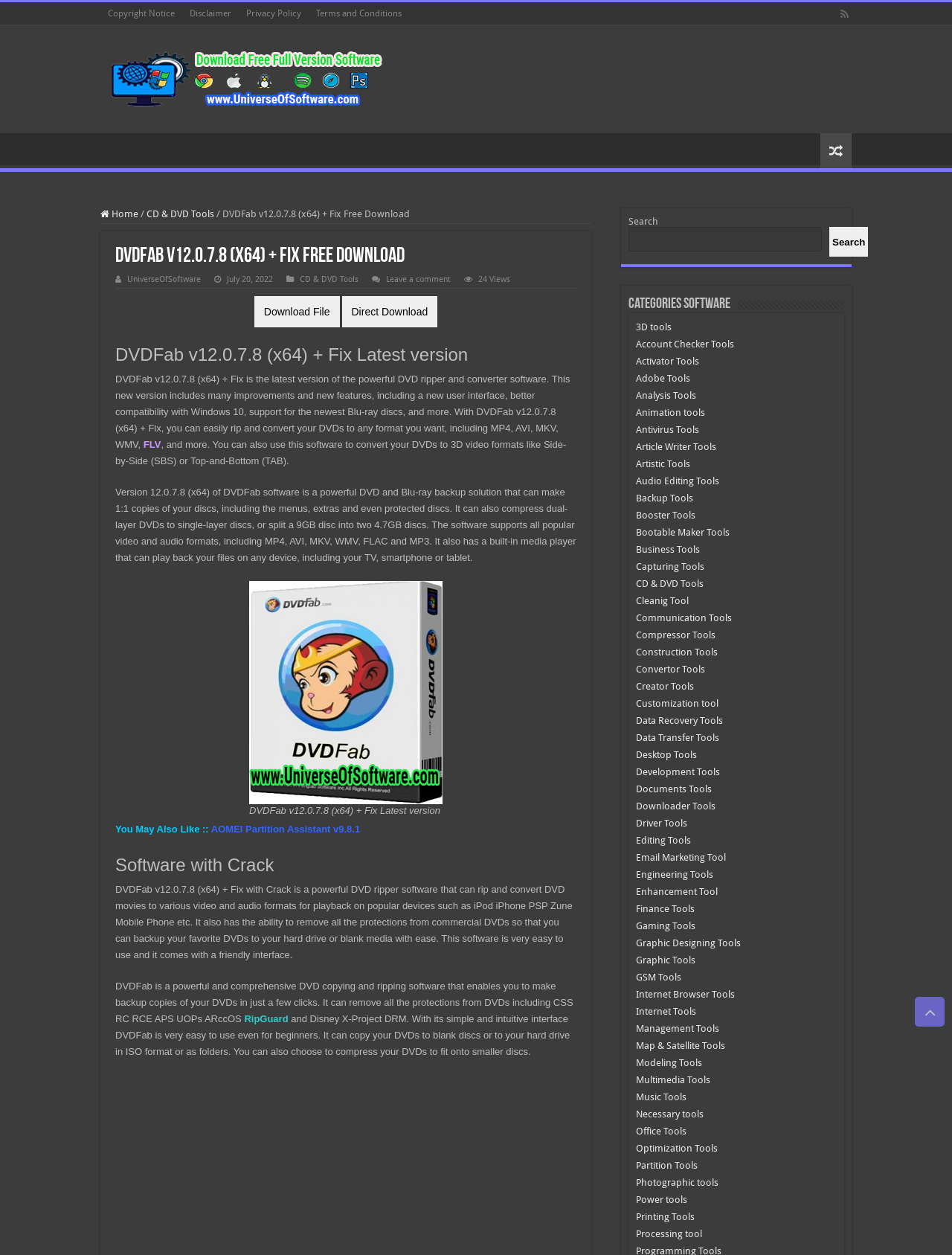What is the name of the software being described?
Use the image to give a comprehensive and detailed response to the question.

I found the answer by looking at the heading 'DVDFab v12.0.7.8 (x64) + Fix Free Download' and 'DVDFab v12.0.7.8 (x64) + Fix Latest version' which suggests that the software being described is DVDFab v12.0.7.8 (x64) + Fix.